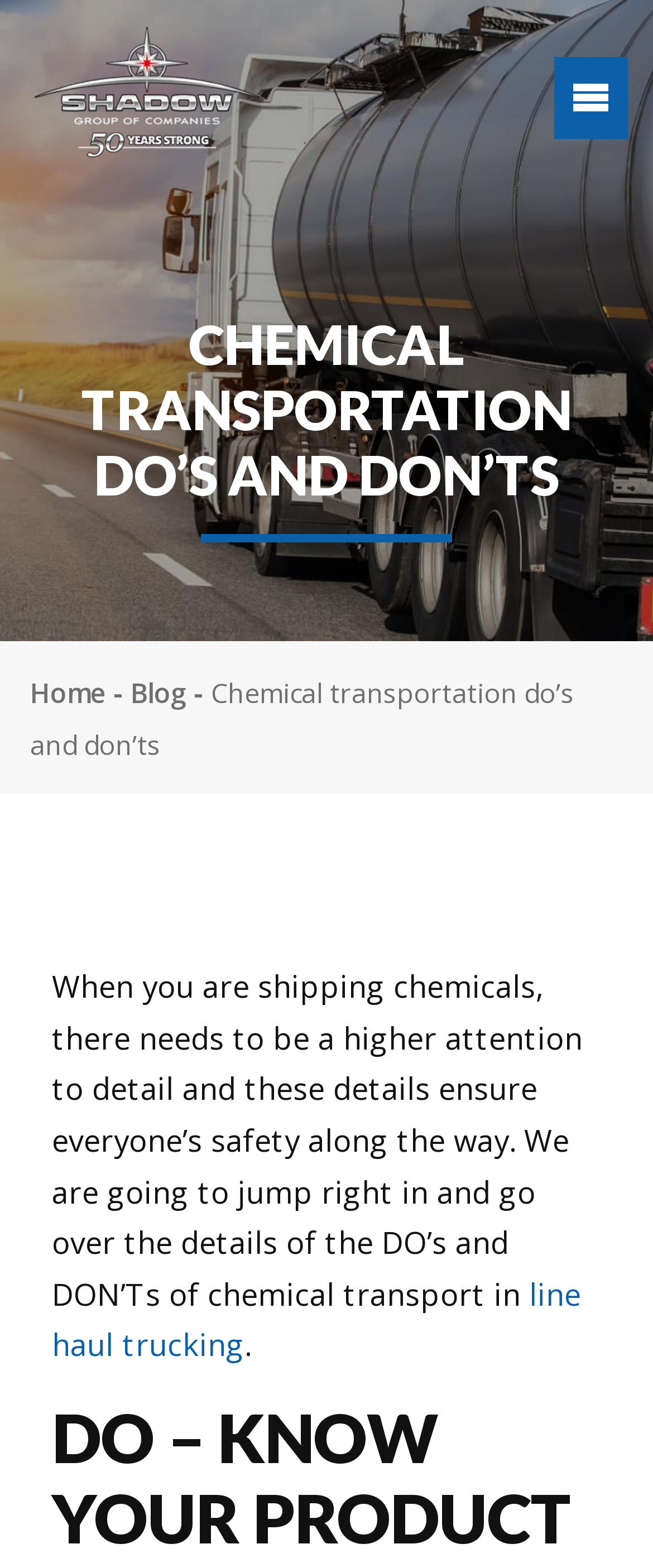Provide the text content of the webpage's main heading.

CHEMICAL TRANSPORTATION DO’S AND DON’TS